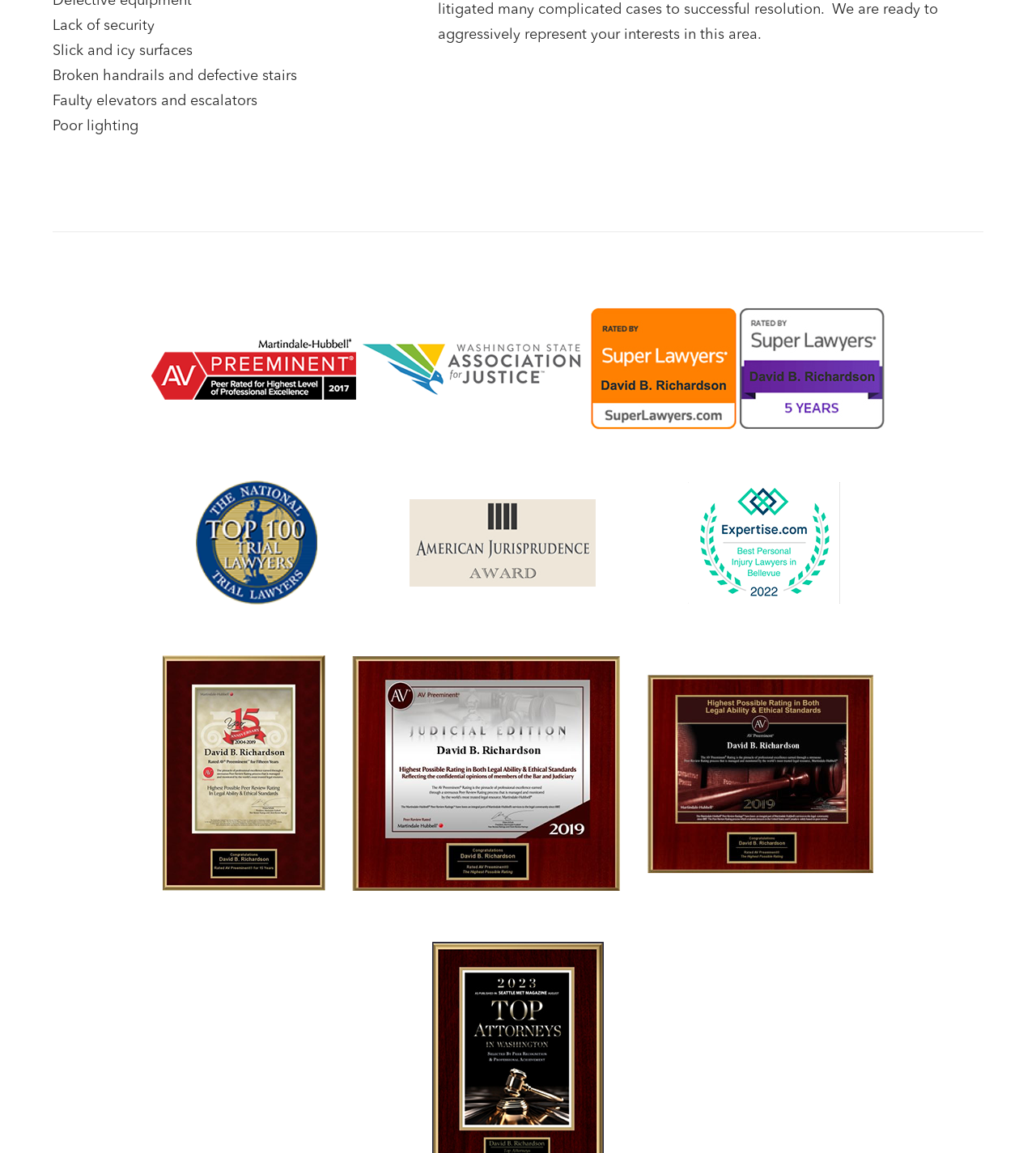Provide the bounding box coordinates of the HTML element described by the text: "alt="Badge"".

[0.157, 0.665, 0.314, 0.675]